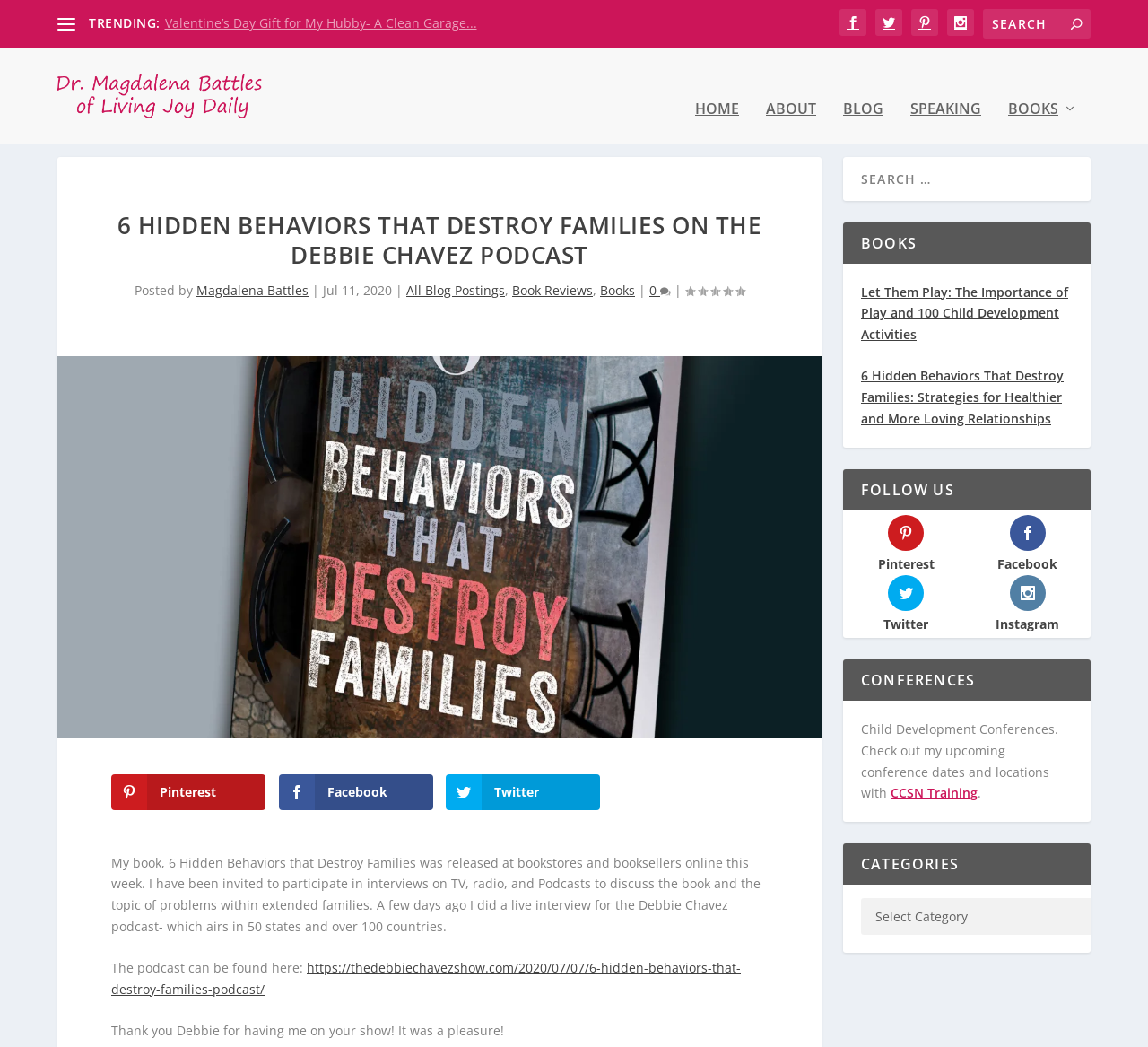What is the topic of the book '6 Hidden Behaviors that Destroy Families'?
Look at the image and respond to the question as thoroughly as possible.

The answer can be found in the main content of the webpage, where it is mentioned that 'I have been invited to participate in interviews on TV, radio, and Podcasts to discuss the book and the topic of problems within extended families.'